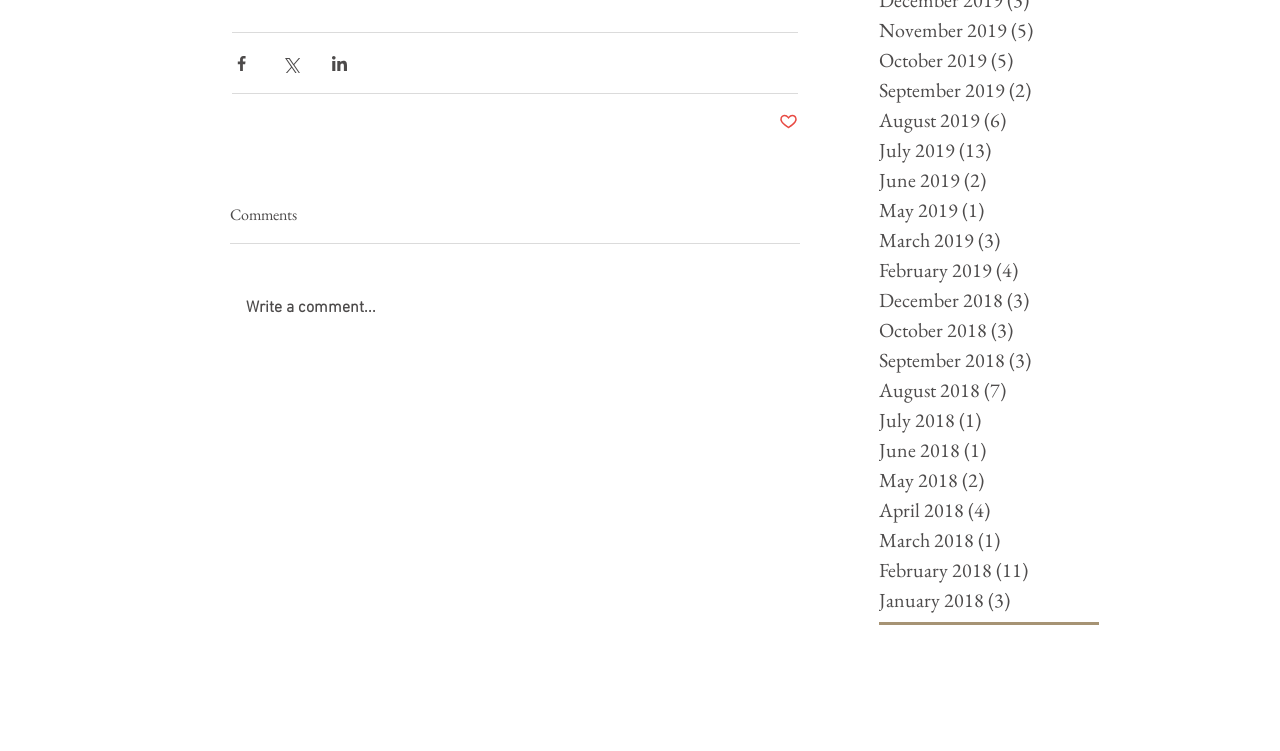What is the state of the post indicated by the button?
Refer to the screenshot and answer in one word or phrase.

Not liked